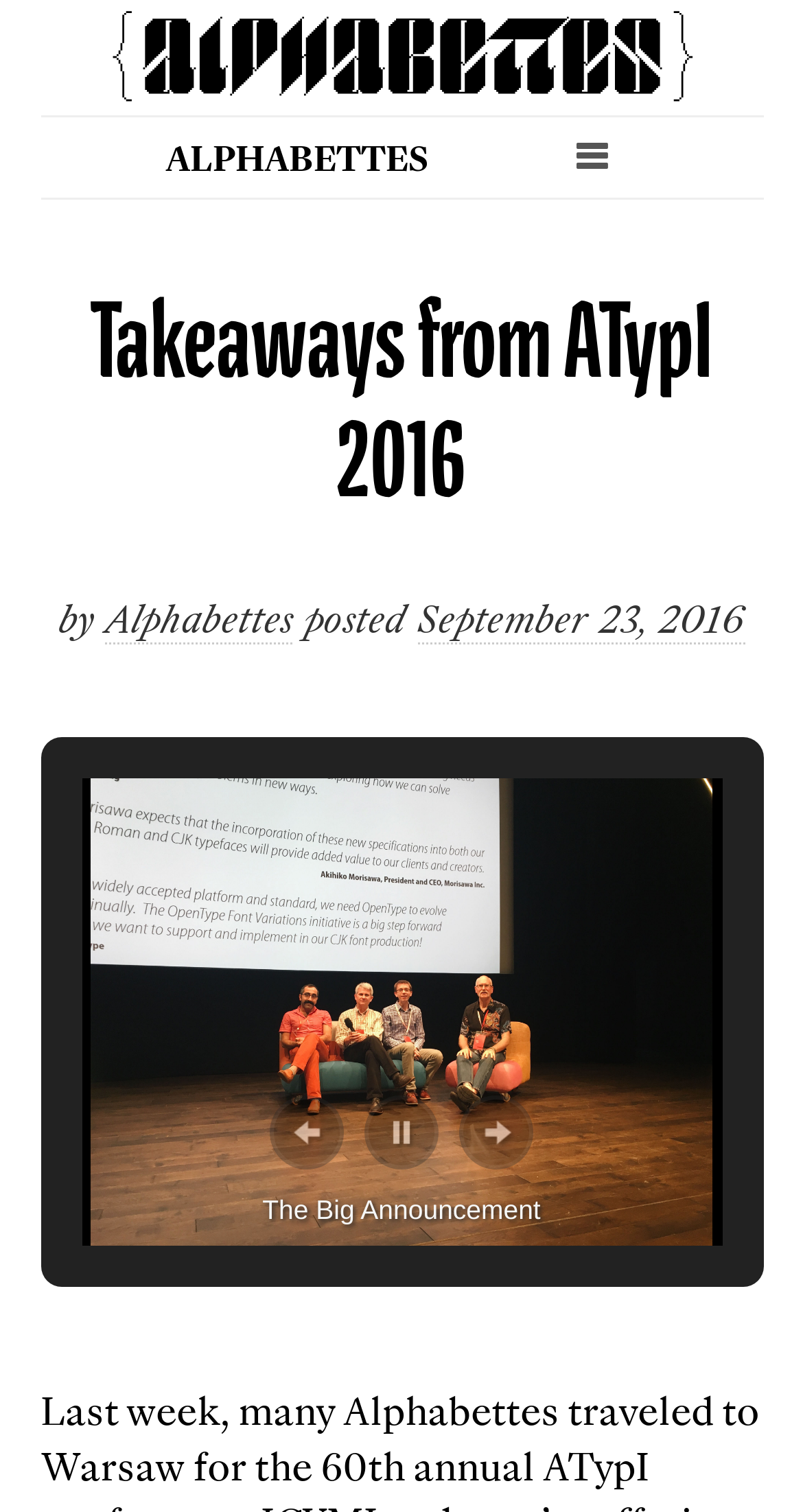What is the purpose of the buttons at the bottom?
Please use the image to provide a one-word or short phrase answer.

To control the slideshow